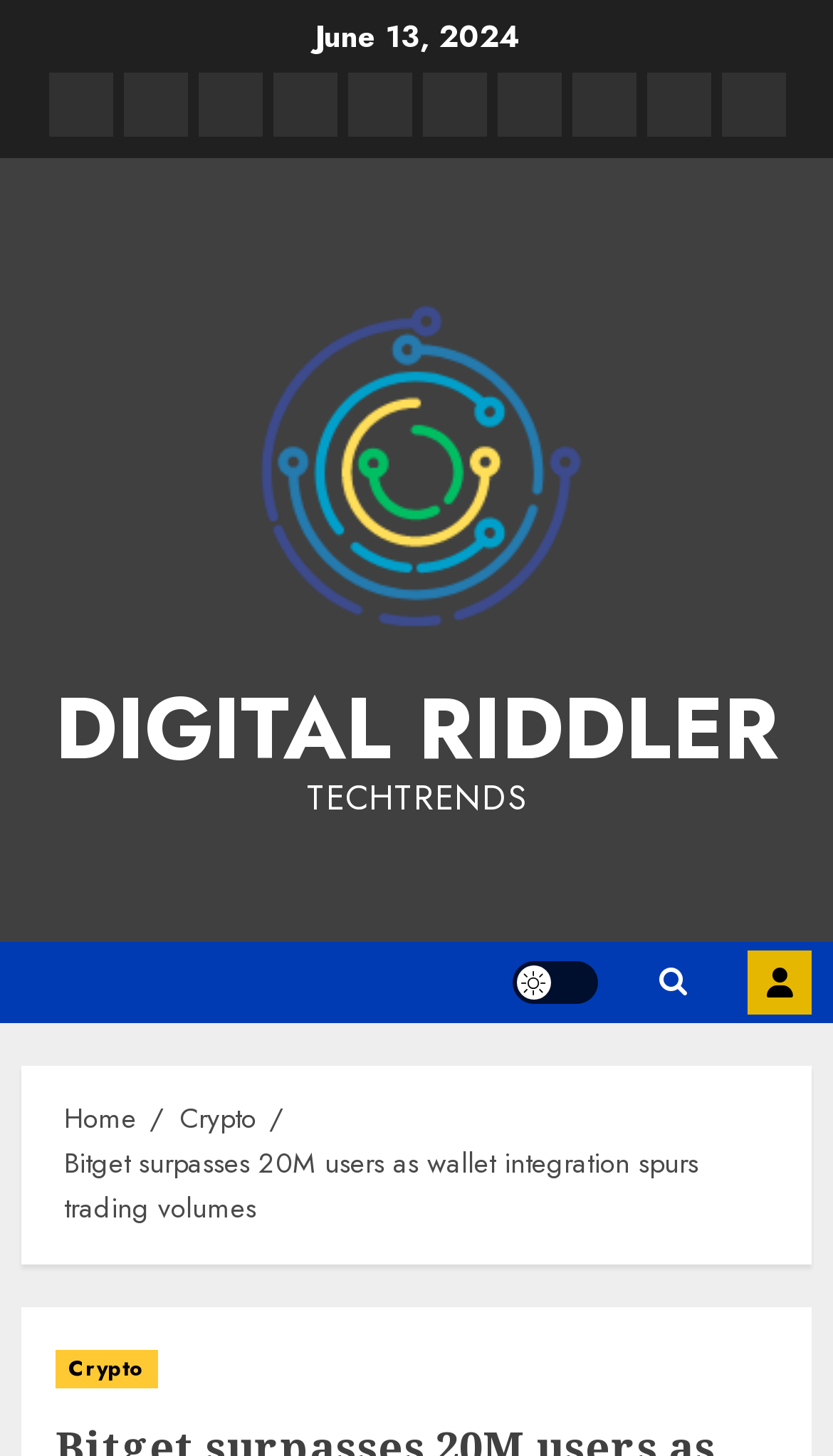What is the name of the website?
Use the information from the image to give a detailed answer to the question.

I found the name of the website by looking at the logo, which says 'Digital Riddler' in an image element.